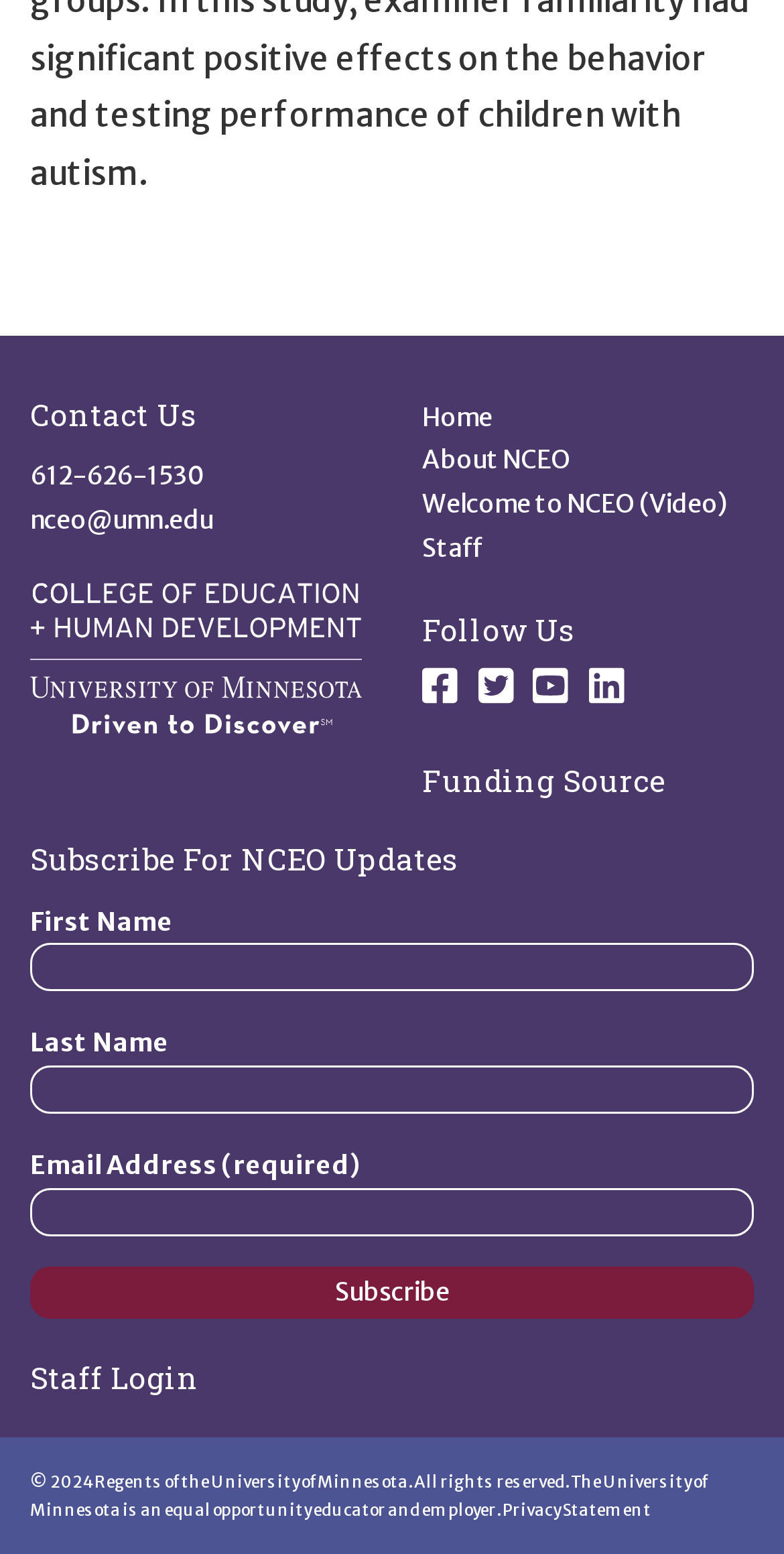Please locate the UI element described by "Subscribe" and provide its bounding box coordinates.

[0.038, 0.815, 0.962, 0.848]